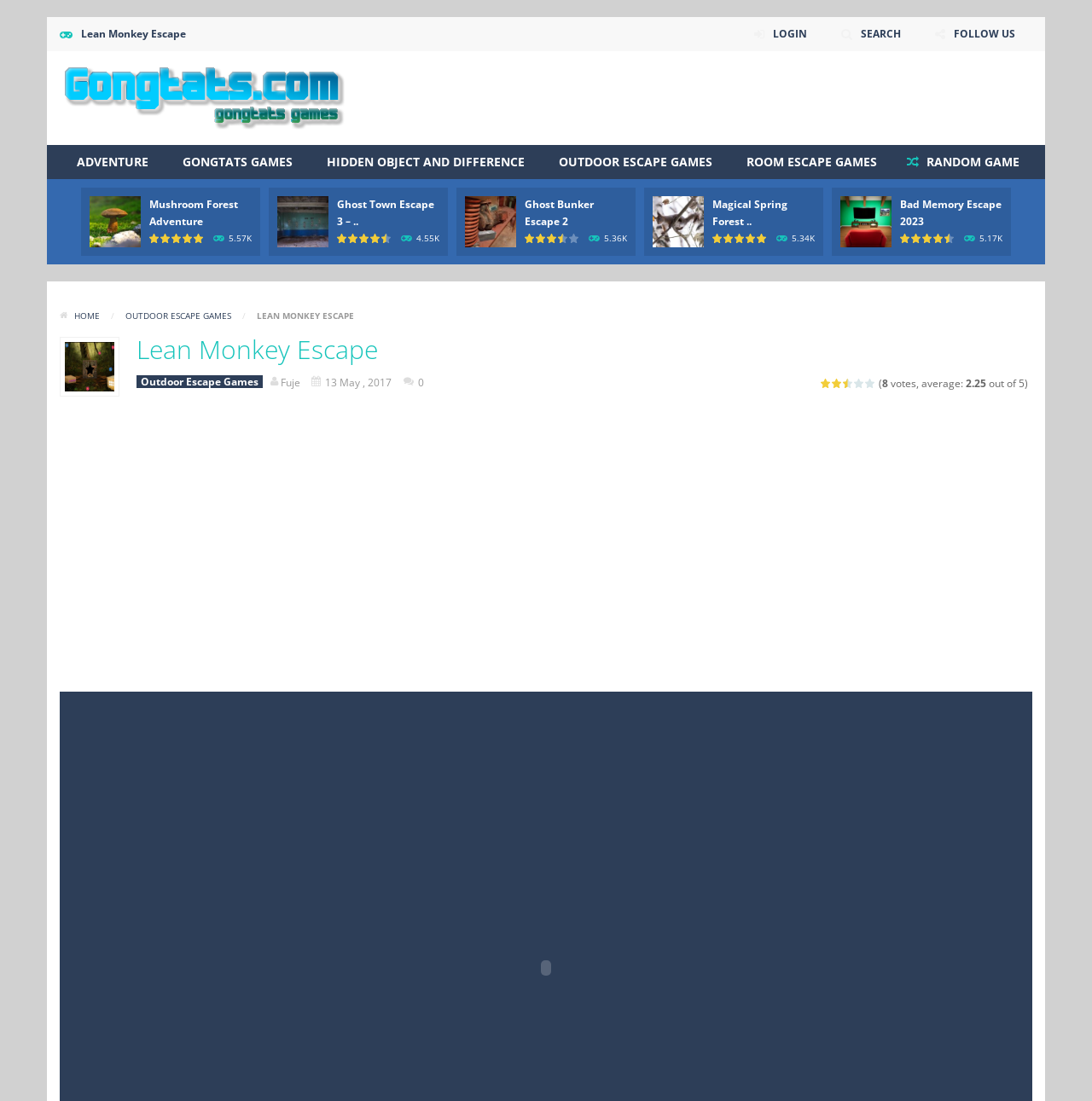Give a one-word or short-phrase answer to the following question: 
How many games are displayed on this webpage?

5 games